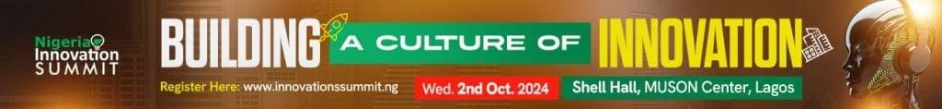What is the venue of the Nigeria Innovation Summit?
Based on the image, answer the question in a detailed manner.

The venue of the event is clearly mentioned on the banner as the Shell Hall at the MUSON Center in Lagos, which is located in the city of Lagos.